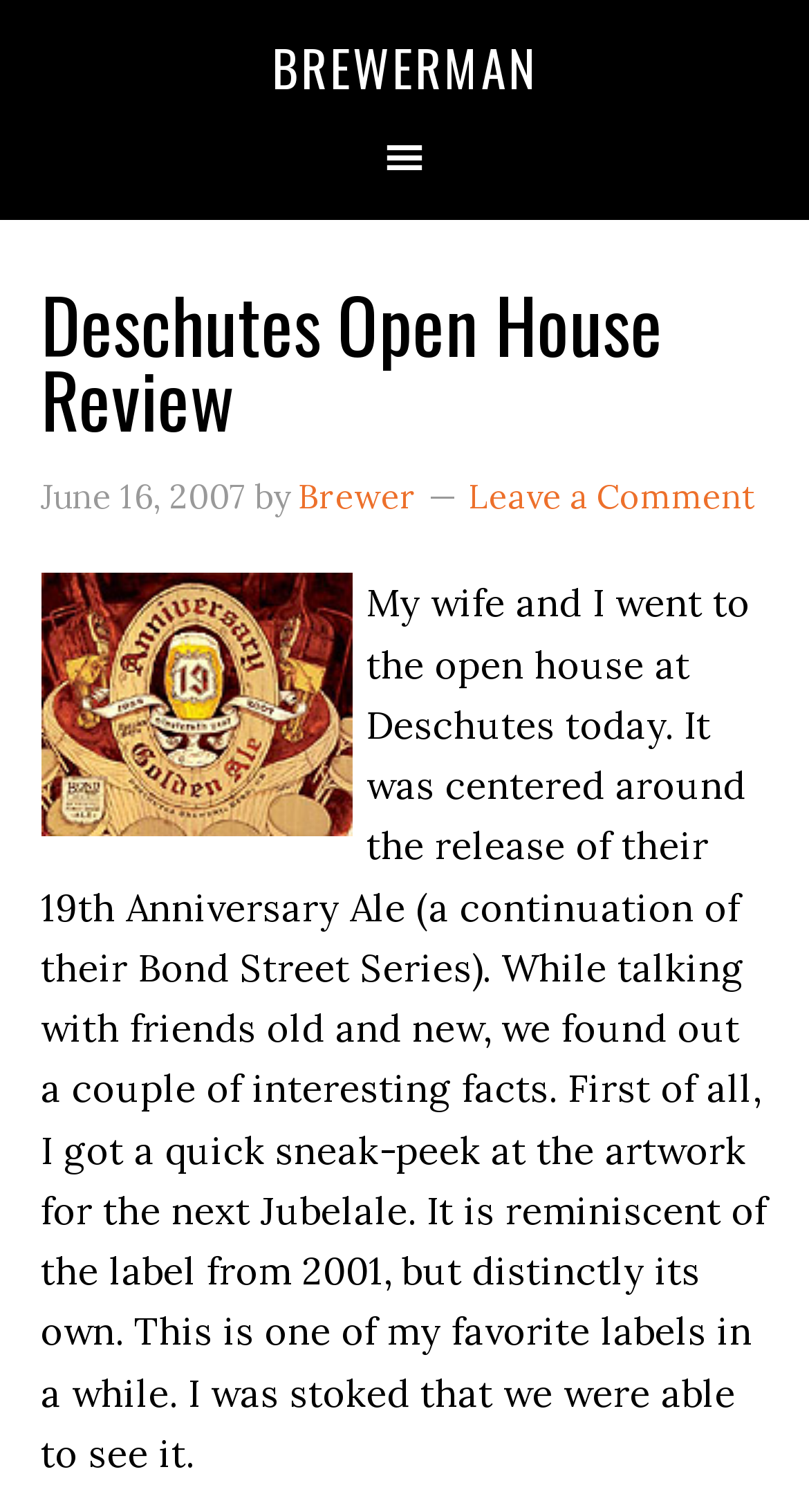Please find the bounding box coordinates in the format (top-left x, top-left y, bottom-right x, bottom-right y) for the given element description. Ensure the coordinates are floating point numbers between 0 and 1. Description: Brewerman

[0.336, 0.019, 0.664, 0.069]